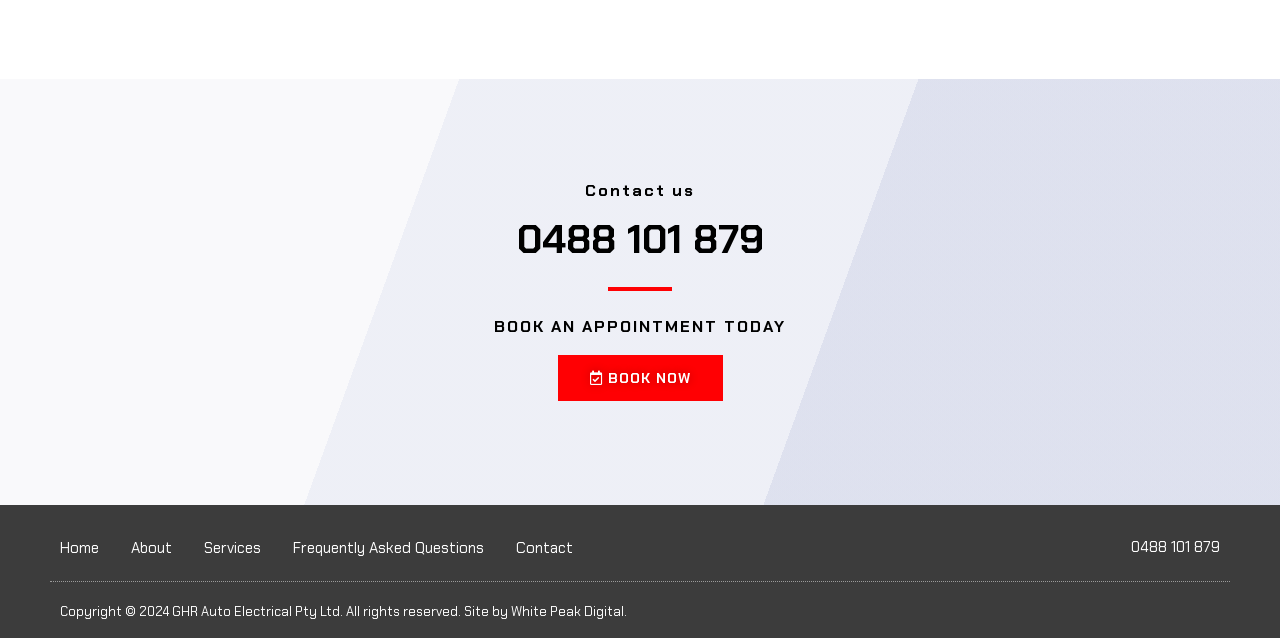What is the company name?
Using the image as a reference, give an elaborate response to the question.

The company name can be found in the copyright information at the bottom of the page, which states 'Copyright © 2024 GHR Auto Electrical Pty Ltd. All rights reserved.'.